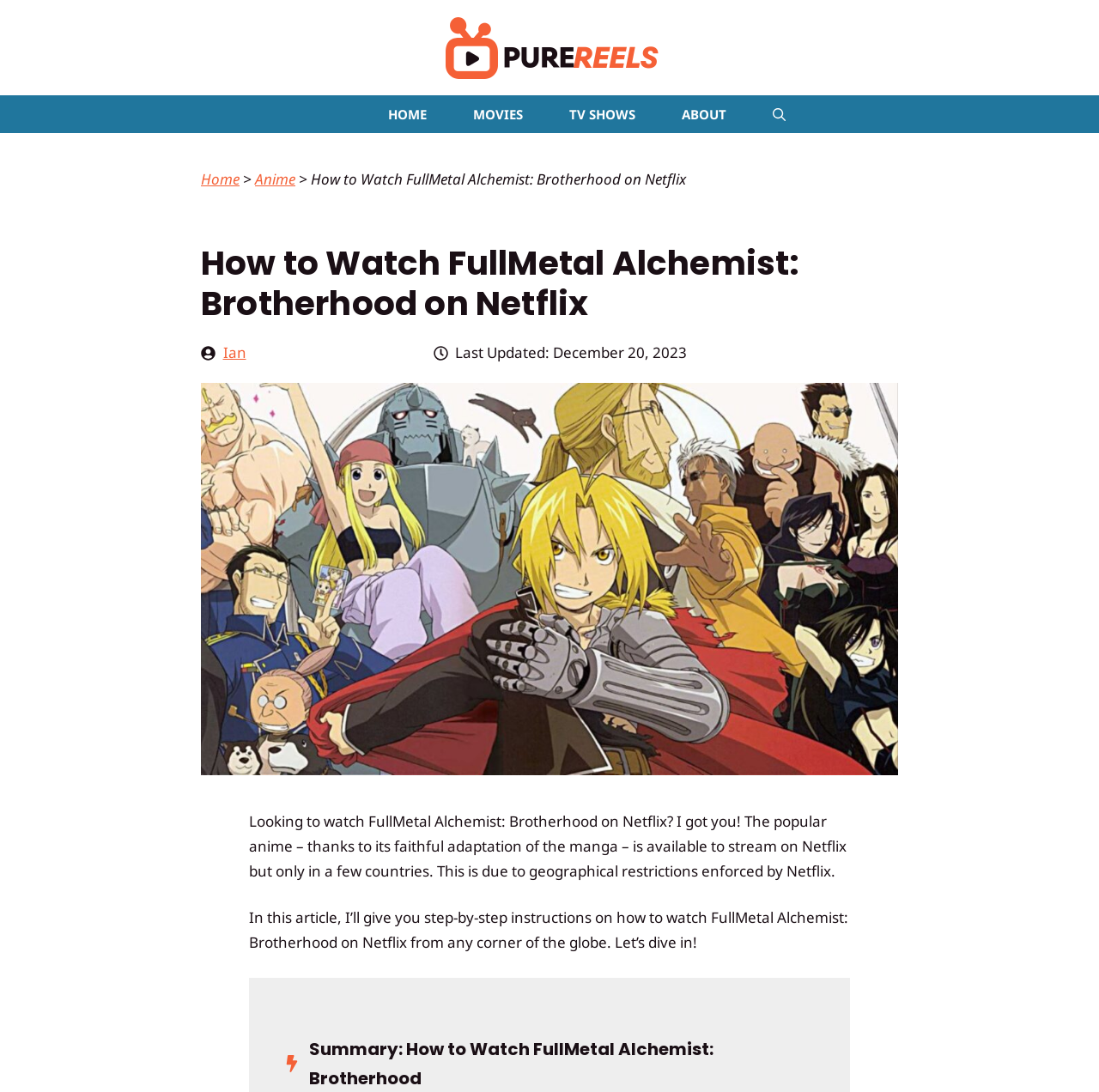Point out the bounding box coordinates of the section to click in order to follow this instruction: "Click the Anime link".

[0.232, 0.155, 0.269, 0.173]